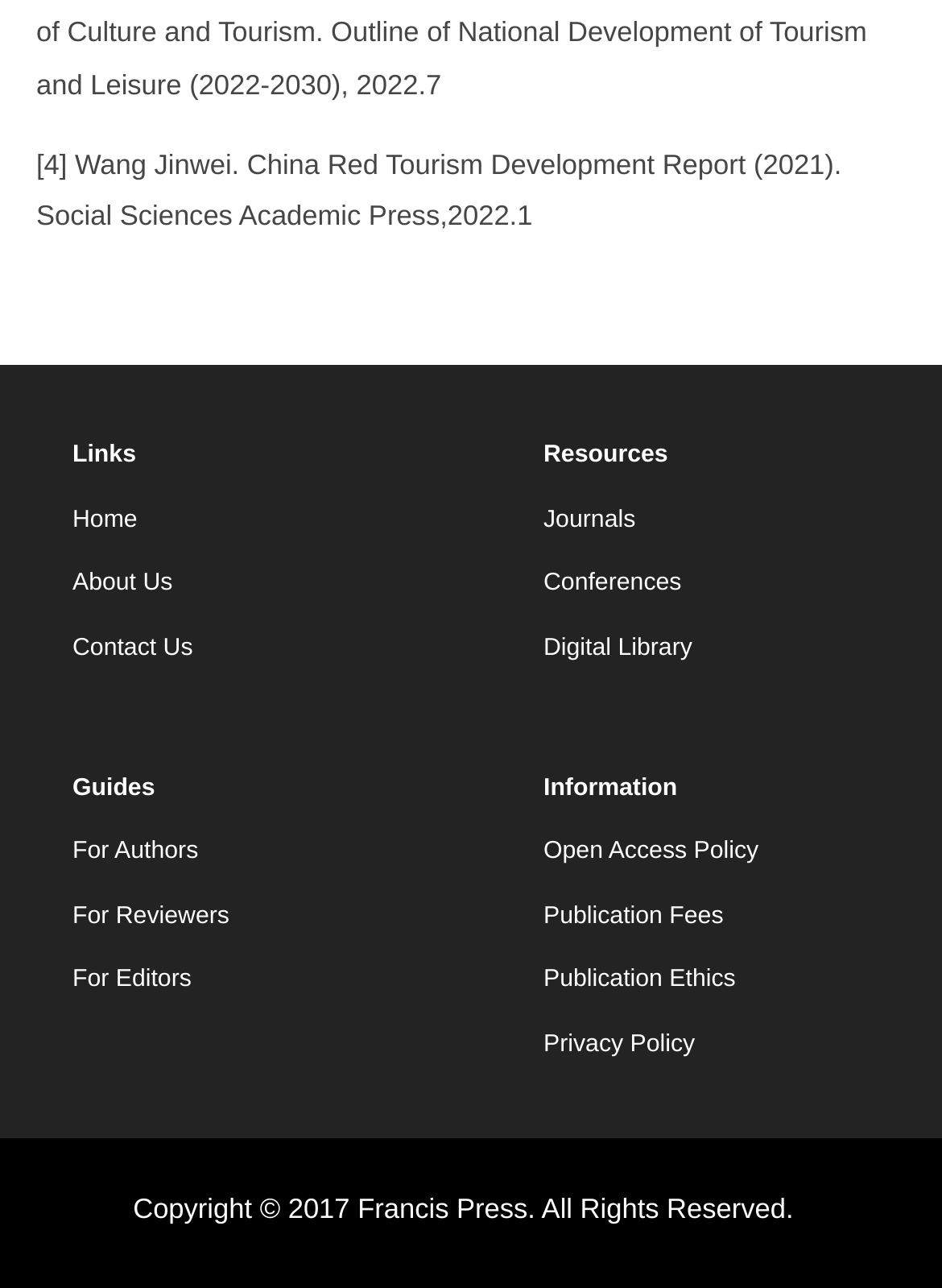How many links are there in the left column?
From the image, provide a succinct answer in one word or a short phrase.

7